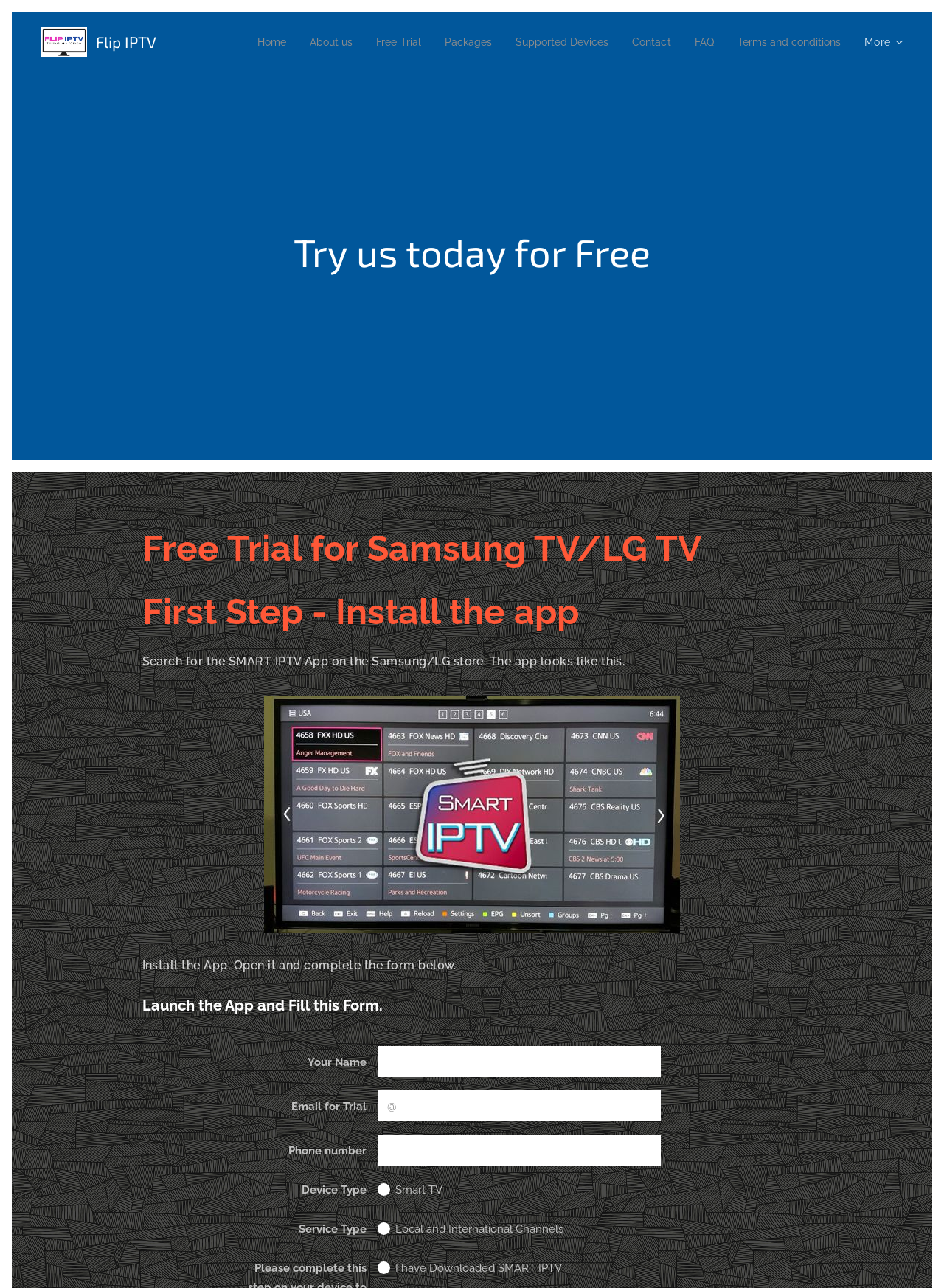Can you identify the bounding box coordinates of the clickable region needed to carry out this instruction: 'Click on the Free Trial link'? The coordinates should be four float numbers within the range of 0 to 1, stated as [left, top, right, bottom].

[0.352, 0.018, 0.429, 0.047]